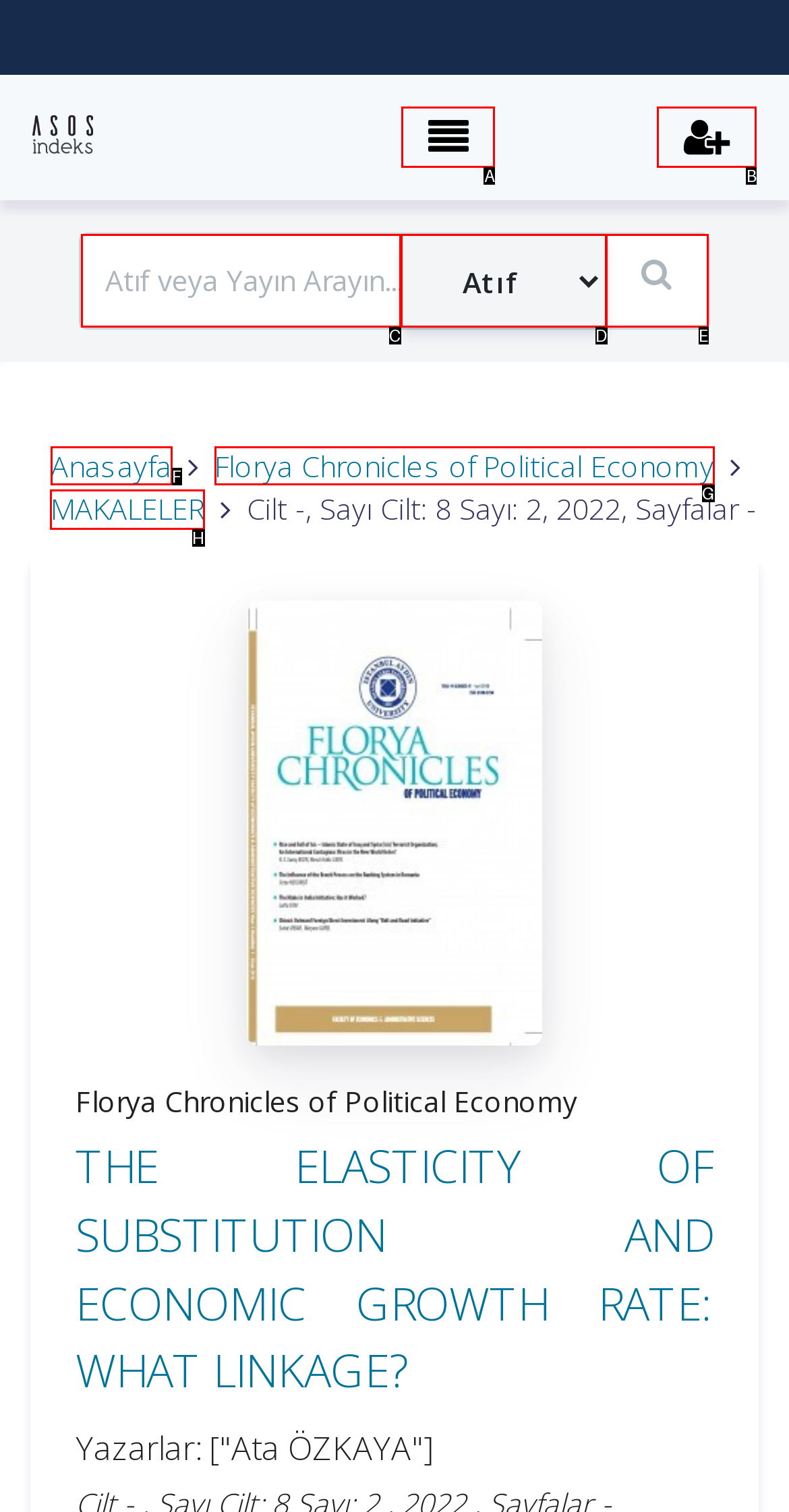Tell me which letter corresponds to the UI element that will allow you to Click on MAKALELER. Answer with the letter directly.

H